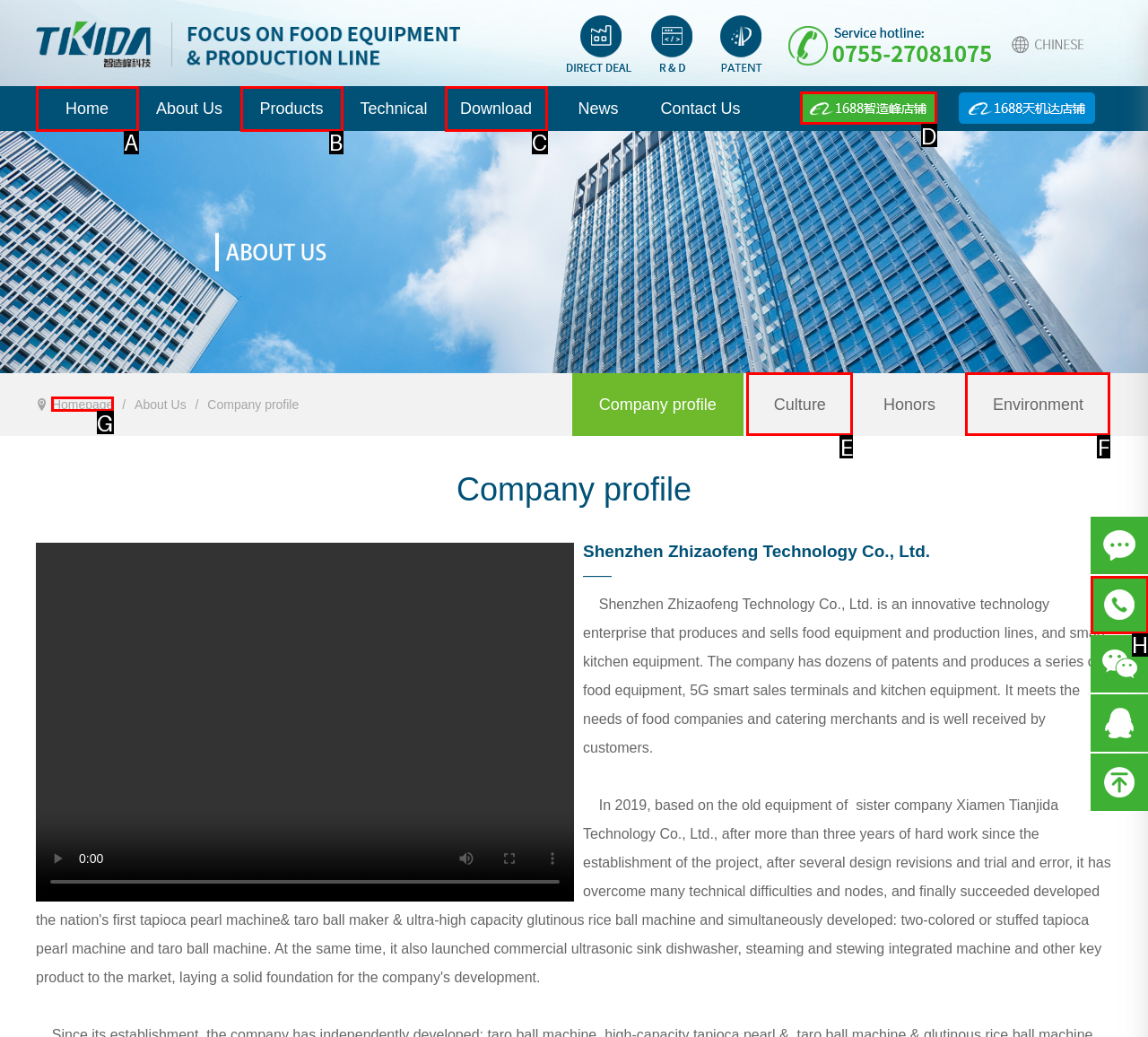Identify the correct HTML element to click to accomplish this task: Visit the 1688 Zhizaofeng store
Respond with the letter corresponding to the correct choice.

D